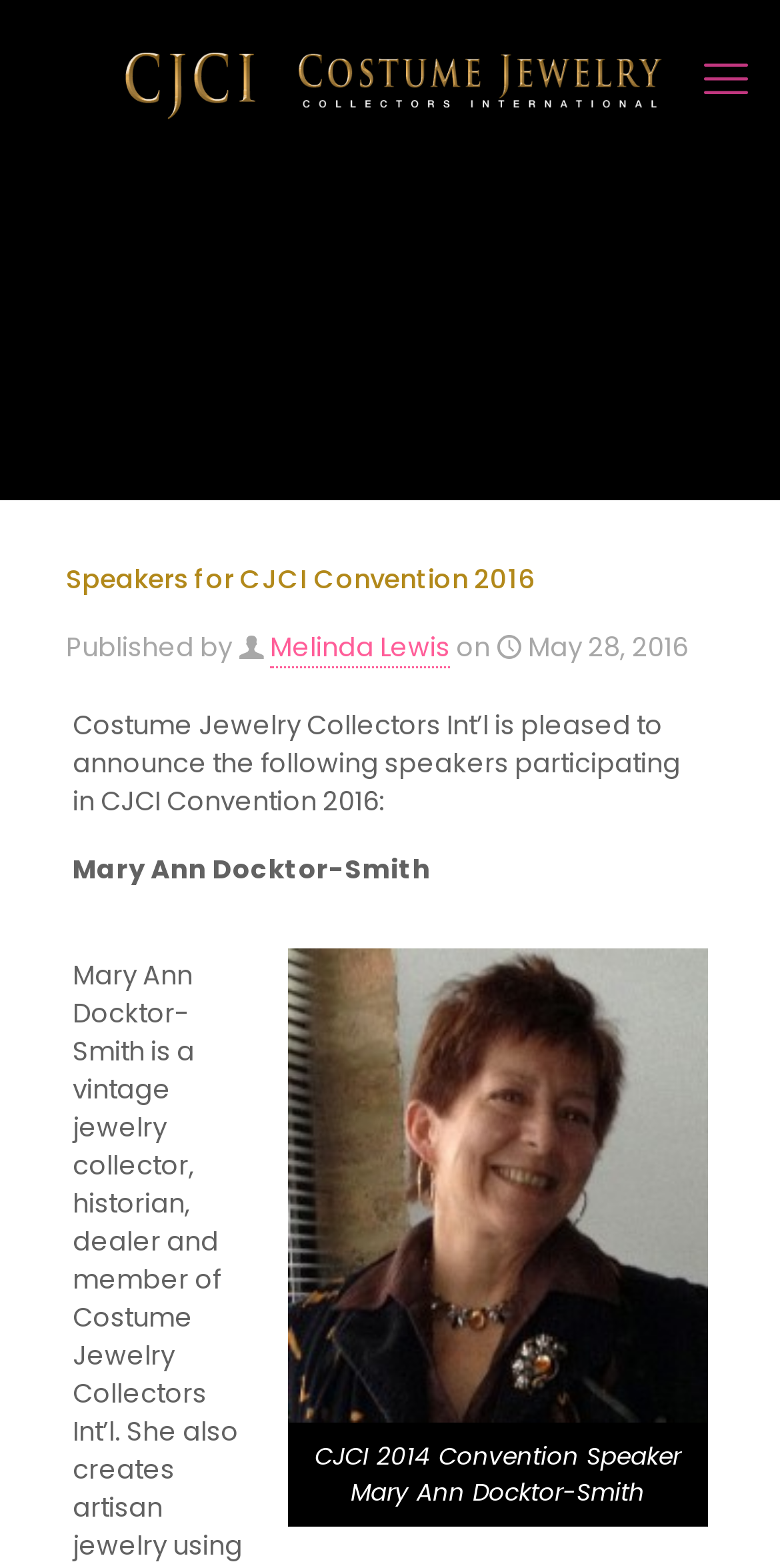Generate a thorough description of the webpage.

The webpage appears to be about the Costume Jewelry Collectors Int’l (CJCI) Convention 2016, specifically featuring the speakers participating in the event. 

At the top, there is a prominent link "Speakers for CJCI Convention 2016" accompanied by an image with the same title. 

On the top right, there is a "mobile menu" link. 

Below the top section, there is a header area that spans the entire width of the page. Within this header, there is a heading "Speakers for CJCI Convention 2016" on the left, followed by the publication information, including the author "Melinda Lewis" and the date "May 28, 2016". 

The main content of the page starts with a paragraph of text that introduces the speakers participating in the CJCI Convention 2016. 

Below this introduction, there is a list of speakers, with the first speaker being "Mary Ann Docktor-Smith". Her name is accompanied by a link to her speaker profile, which includes an image of her. The image has a caption, but the caption is not provided in the accessibility tree. 

The speaker's information is positioned in the middle of the page, with a significant amount of space above and below it.